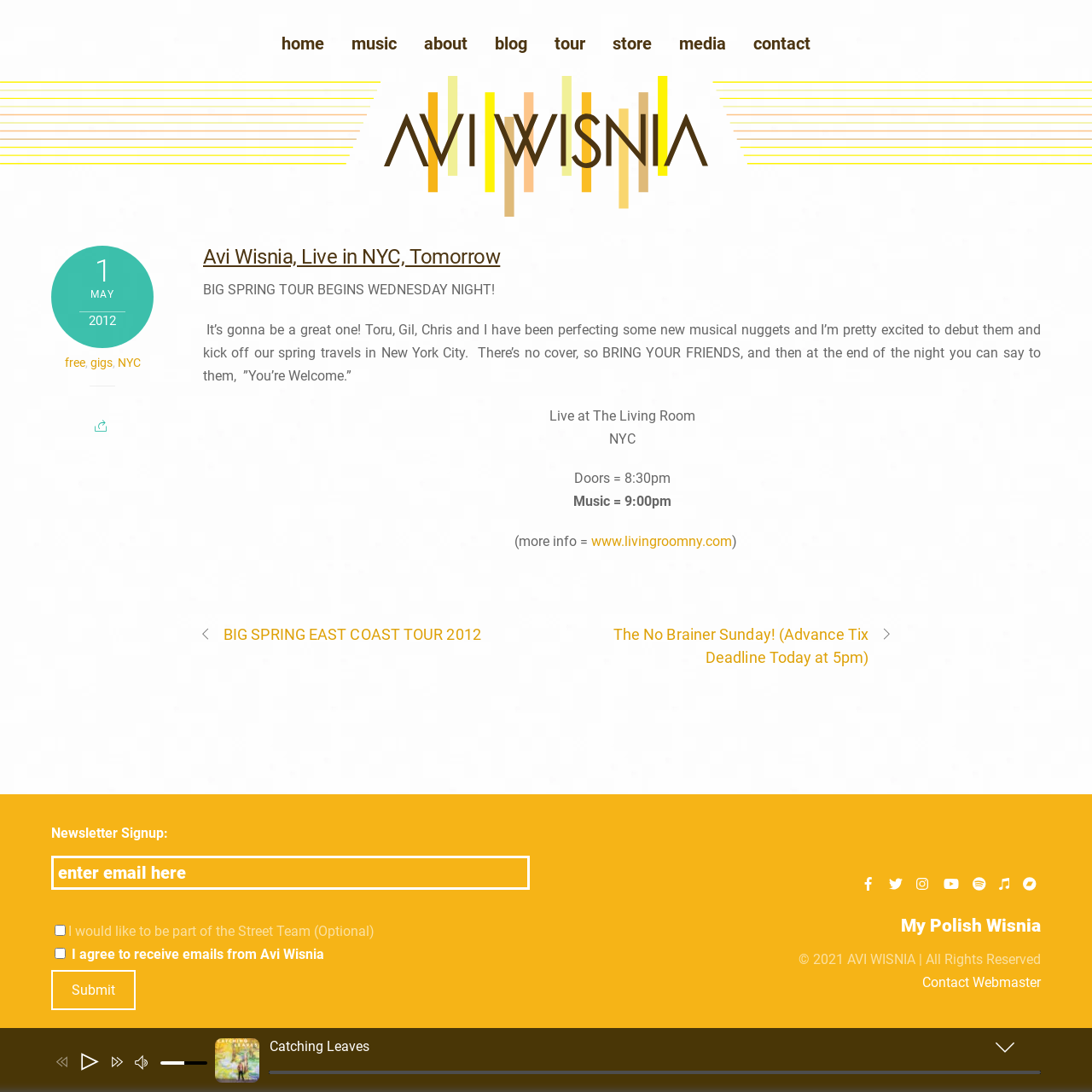Extract the bounding box for the UI element that matches this description: "Contact Webmaster".

[0.845, 0.892, 0.953, 0.907]